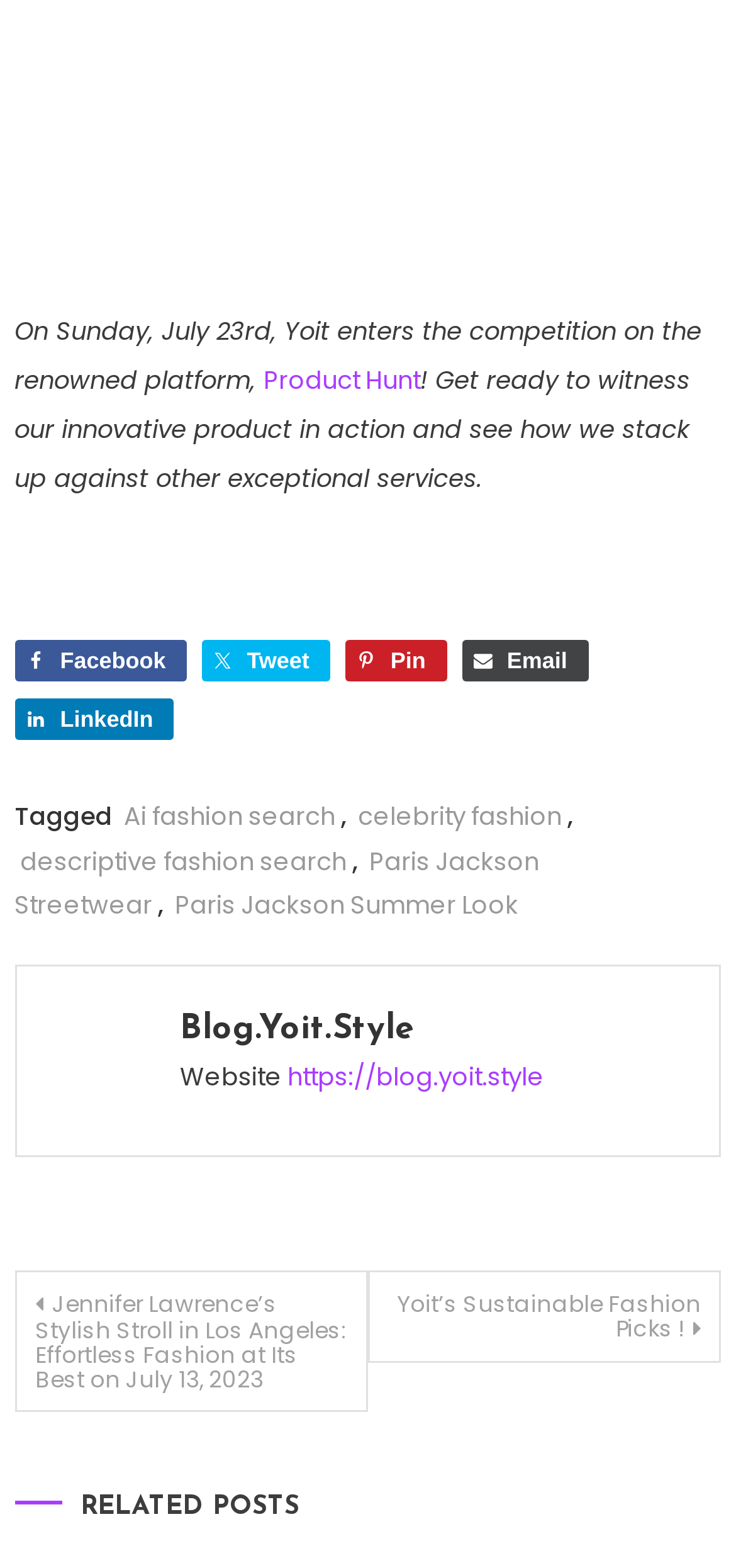What is the name of the blog?
Based on the visual details in the image, please answer the question thoroughly.

The answer can be found in the heading of the webpage, where it is mentioned as 'Blog.Yoit.Style'.